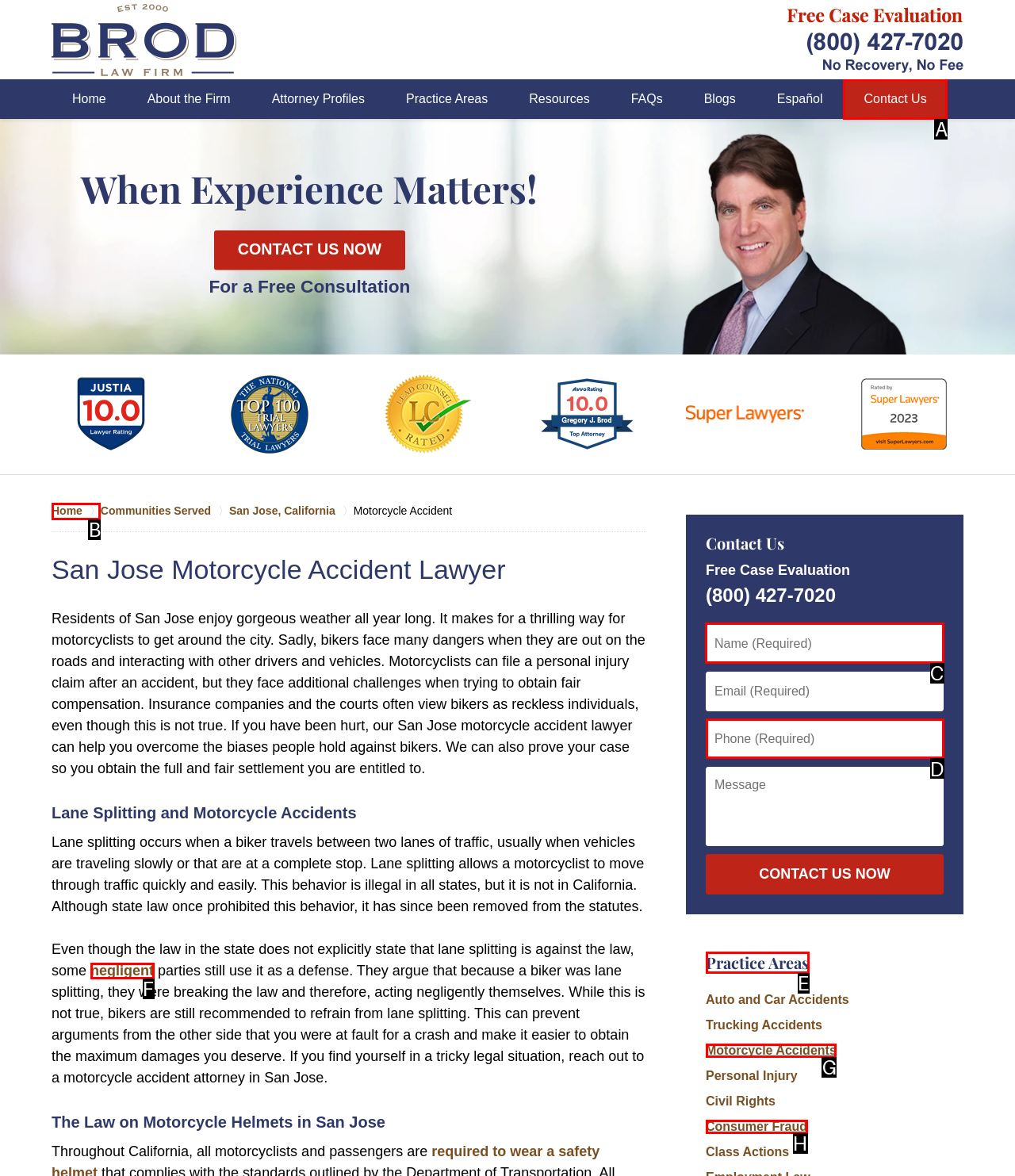Pick the option that should be clicked to perform the following task: View recent posts
Answer with the letter of the selected option from the available choices.

None